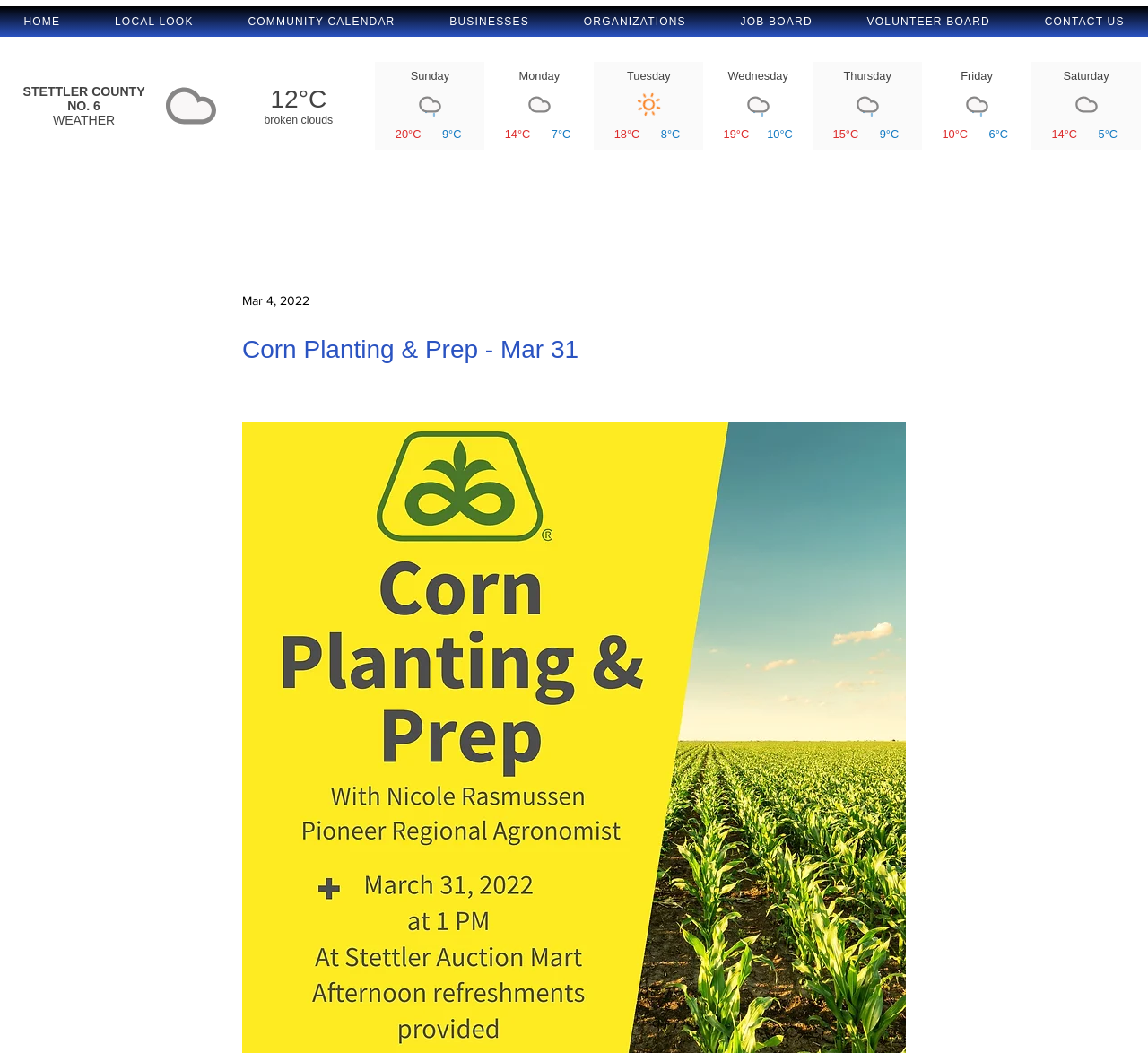Is the 'JOB BOARD' link related to employment?
Can you give a detailed and elaborate answer to the question?

The name 'JOB BOARD' suggests that the link is related to employment opportunities or job postings. It's likely that clicking on this link will take the user to a page with job listings or career resources.